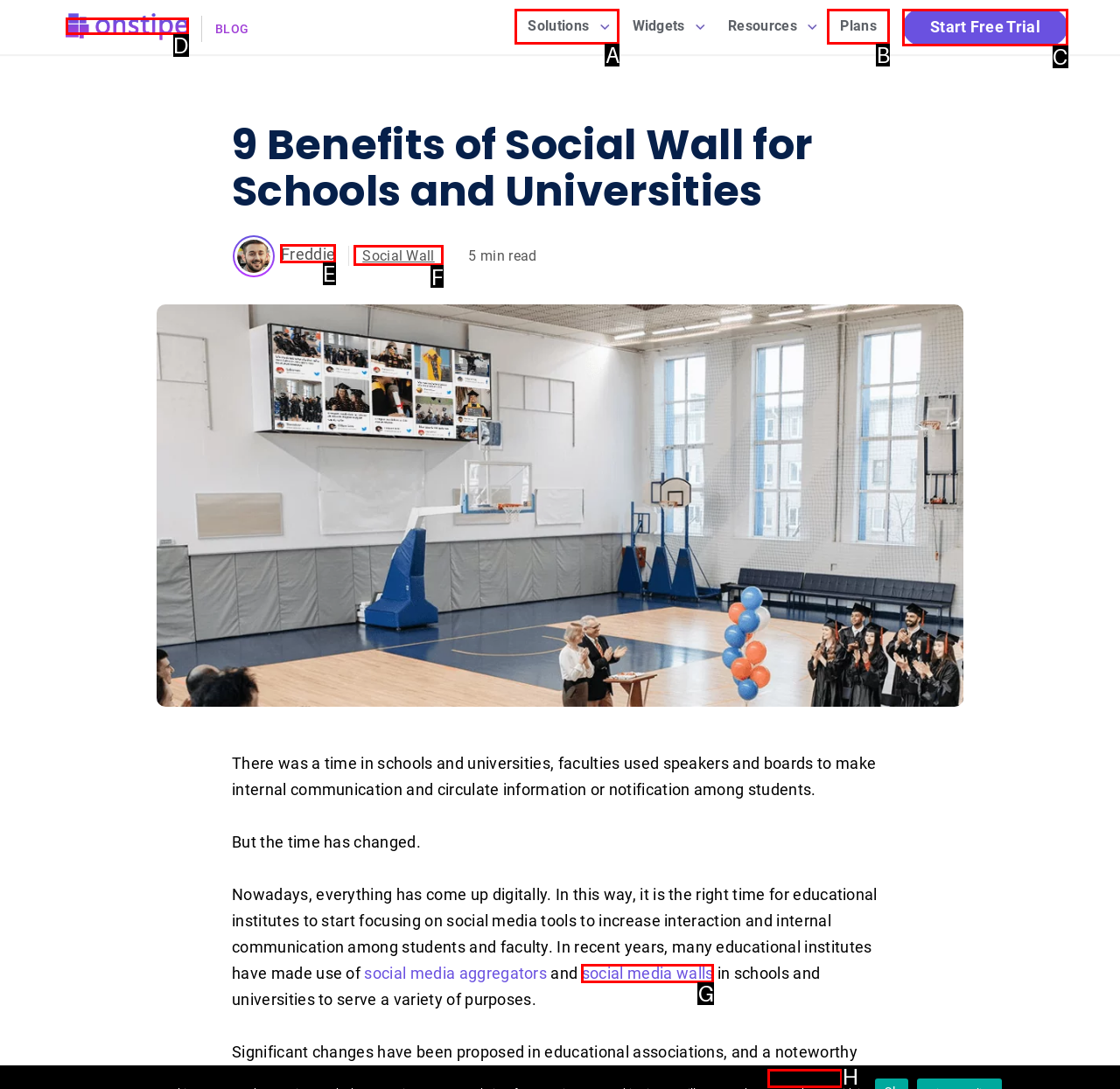Tell me which one HTML element best matches the description: alt="Onstipe"
Answer with the option's letter from the given choices directly.

D